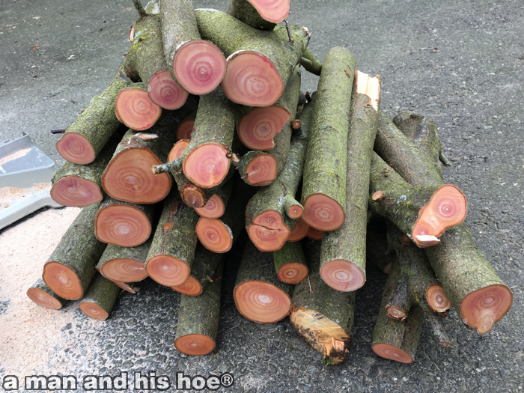Give a concise answer of one word or phrase to the question: 
How were the tree logs dried?

Under the sun